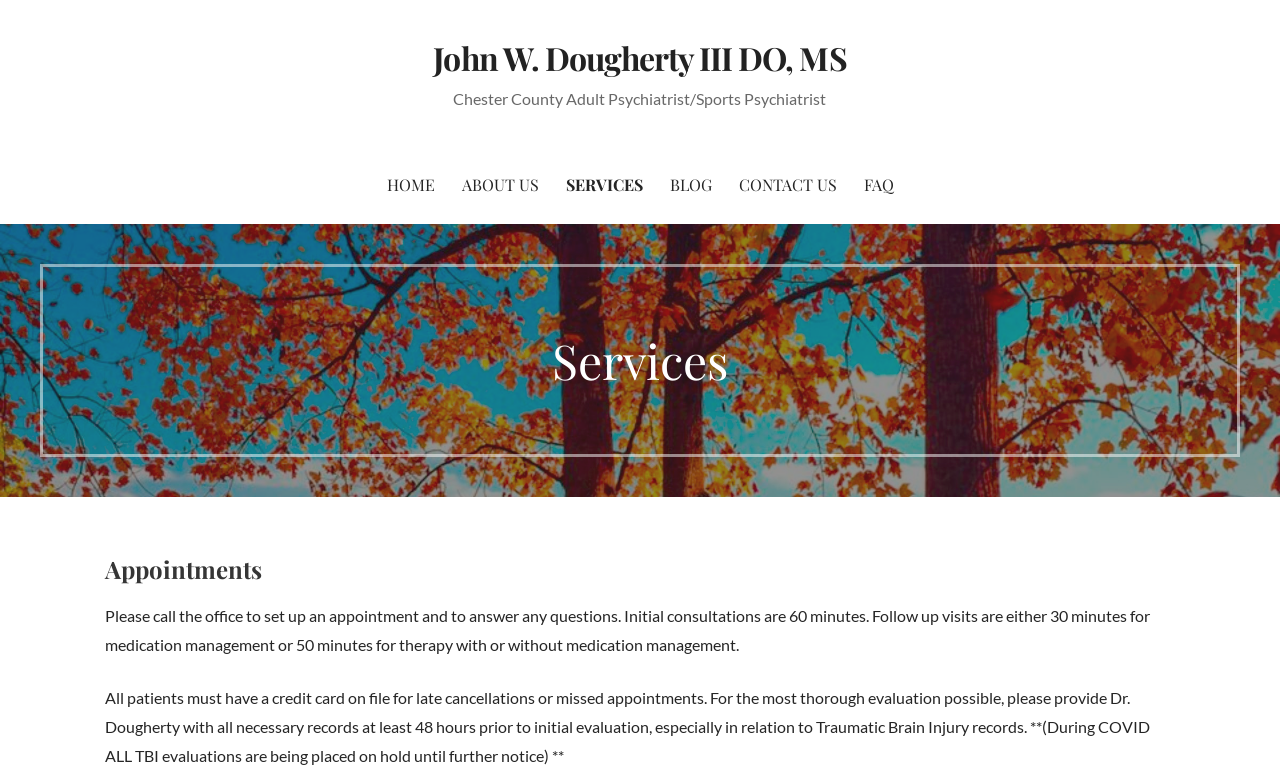Answer the following query concisely with a single word or phrase:
How long are initial consultations?

60 minutes